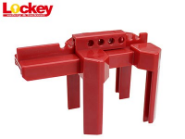What is the name of the specific model of the ball valve lockout device?
Please use the image to provide a one-word or short phrase answer.

ABVL01M